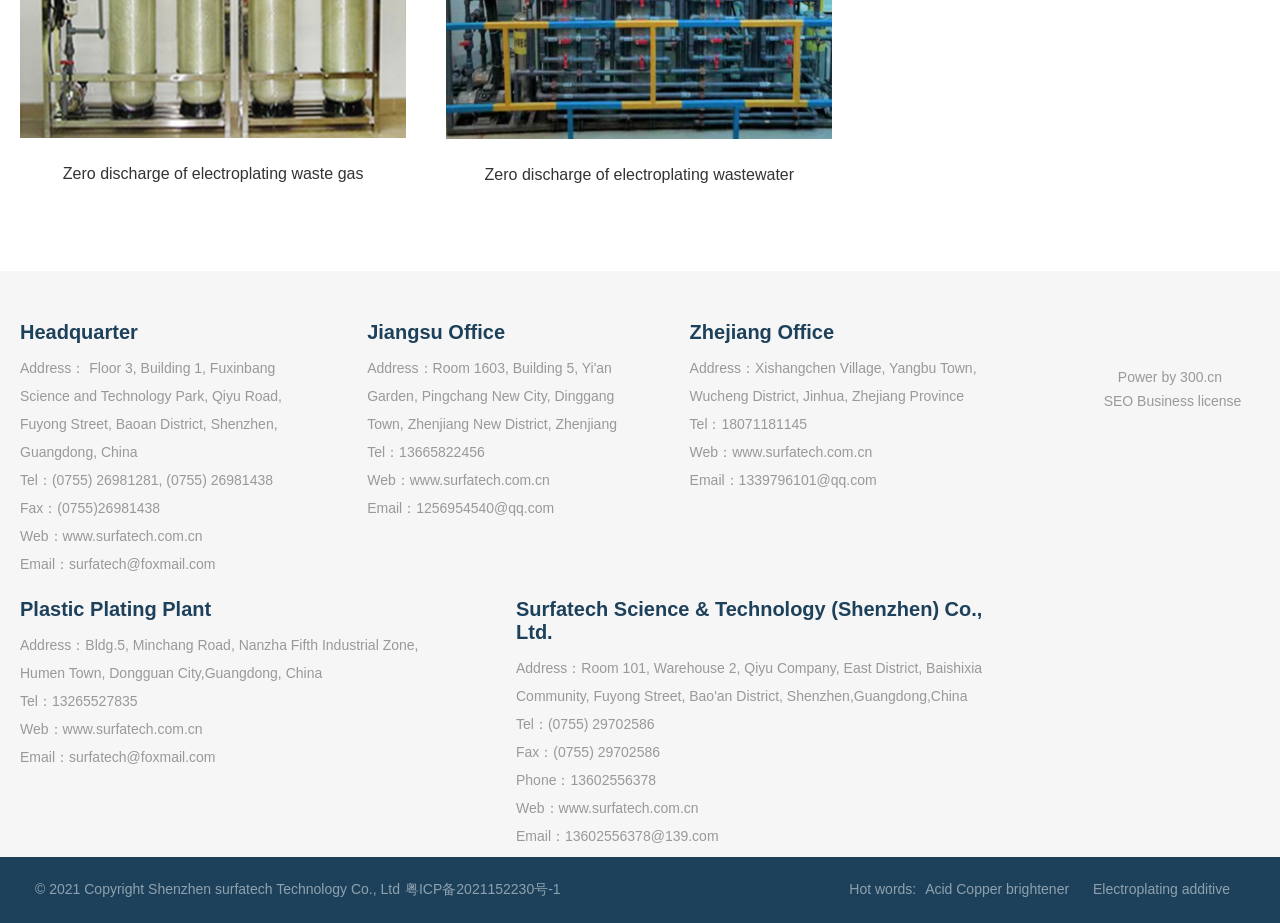What is the website of Surfatech Science & Technology (Shenzhen) Co., Ltd.? From the image, respond with a single word or brief phrase.

www.surfatech.com.cn